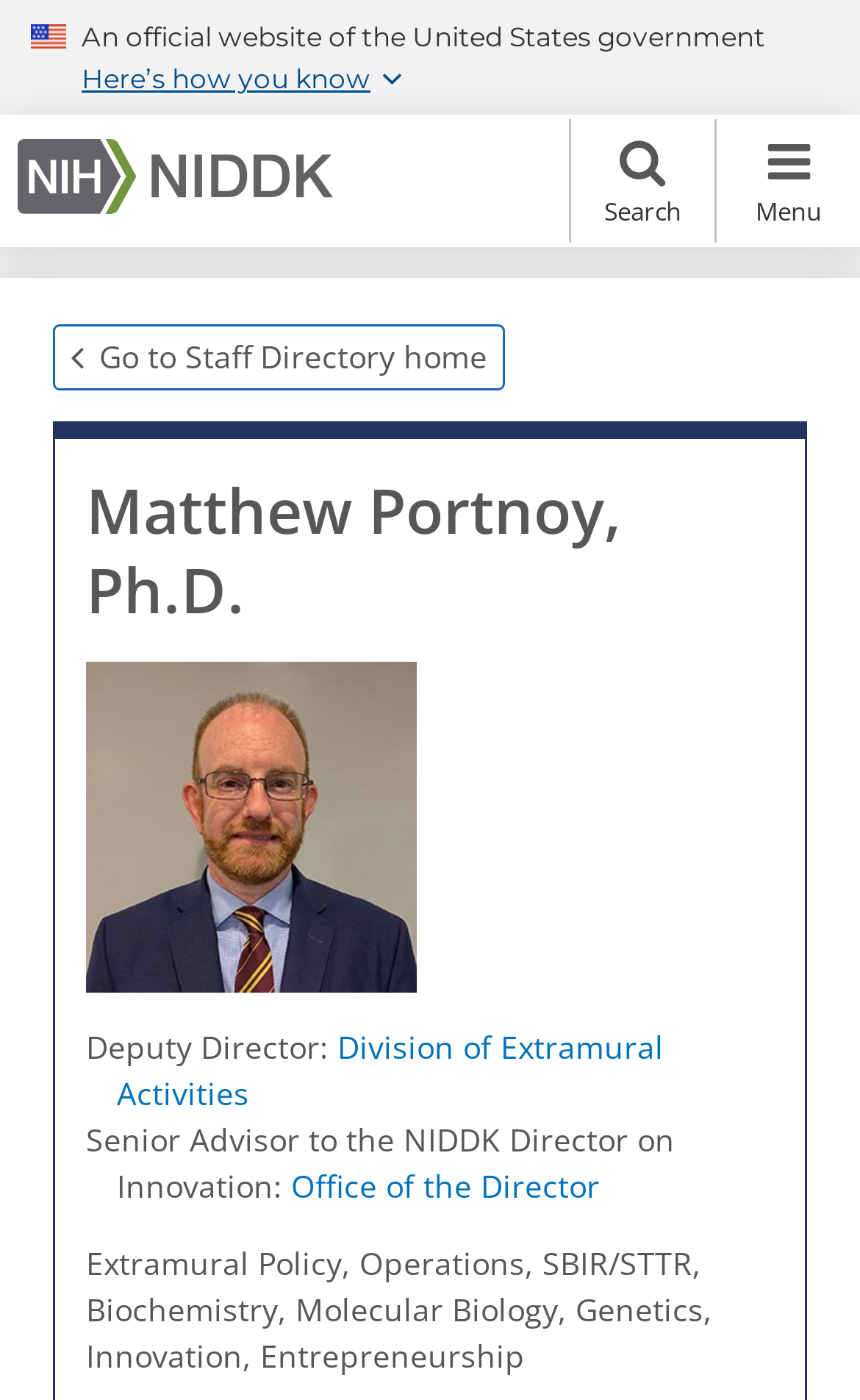Provide a one-word or one-phrase answer to the question:
What organization does Matthew Portnoy work for?

NIDDK